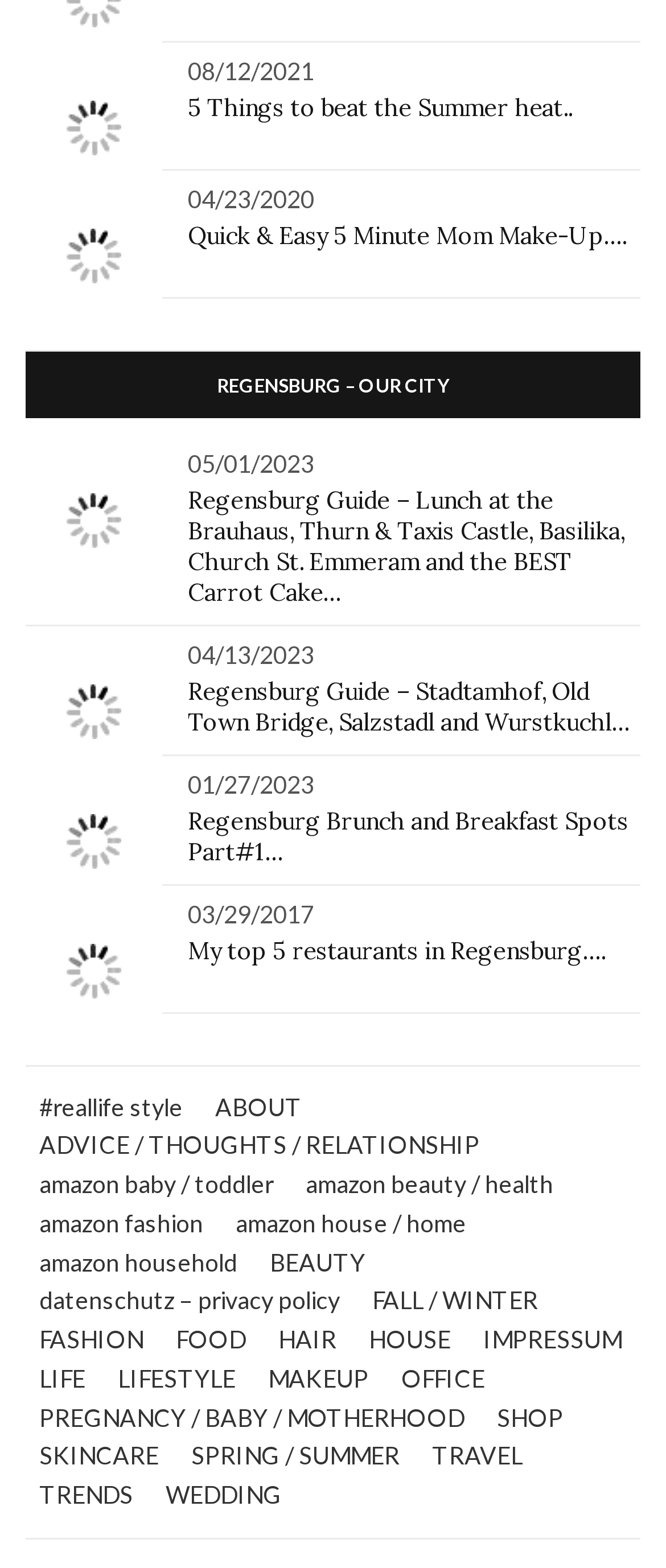Using the webpage screenshot, find the UI element described by datenschutz – privacy policy. Provide the bounding box coordinates in the format (top-left x, top-left y, bottom-right x, bottom-right y), ensuring all values are floating point numbers between 0 and 1.

[0.059, 0.818, 0.51, 0.843]